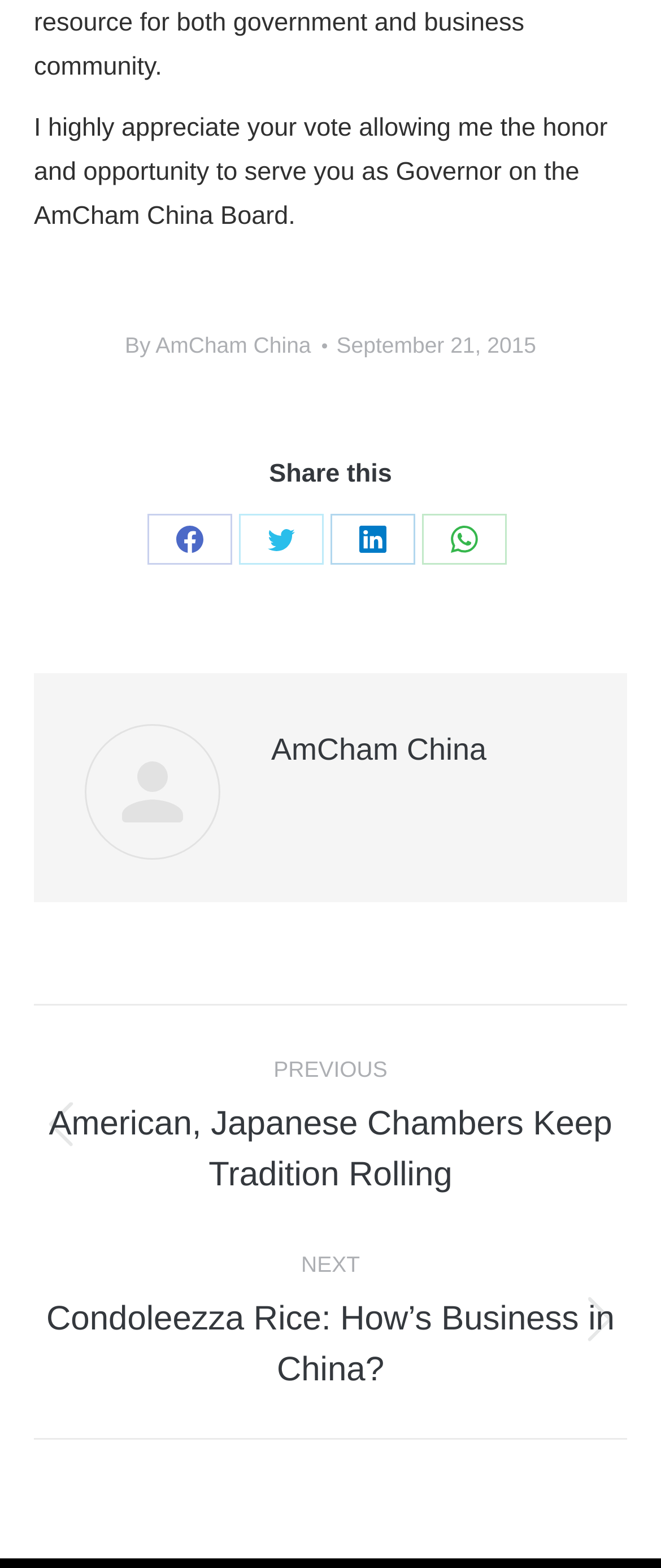Provide a single word or phrase answer to the question: 
What is the date of the article?

September 21, 2015